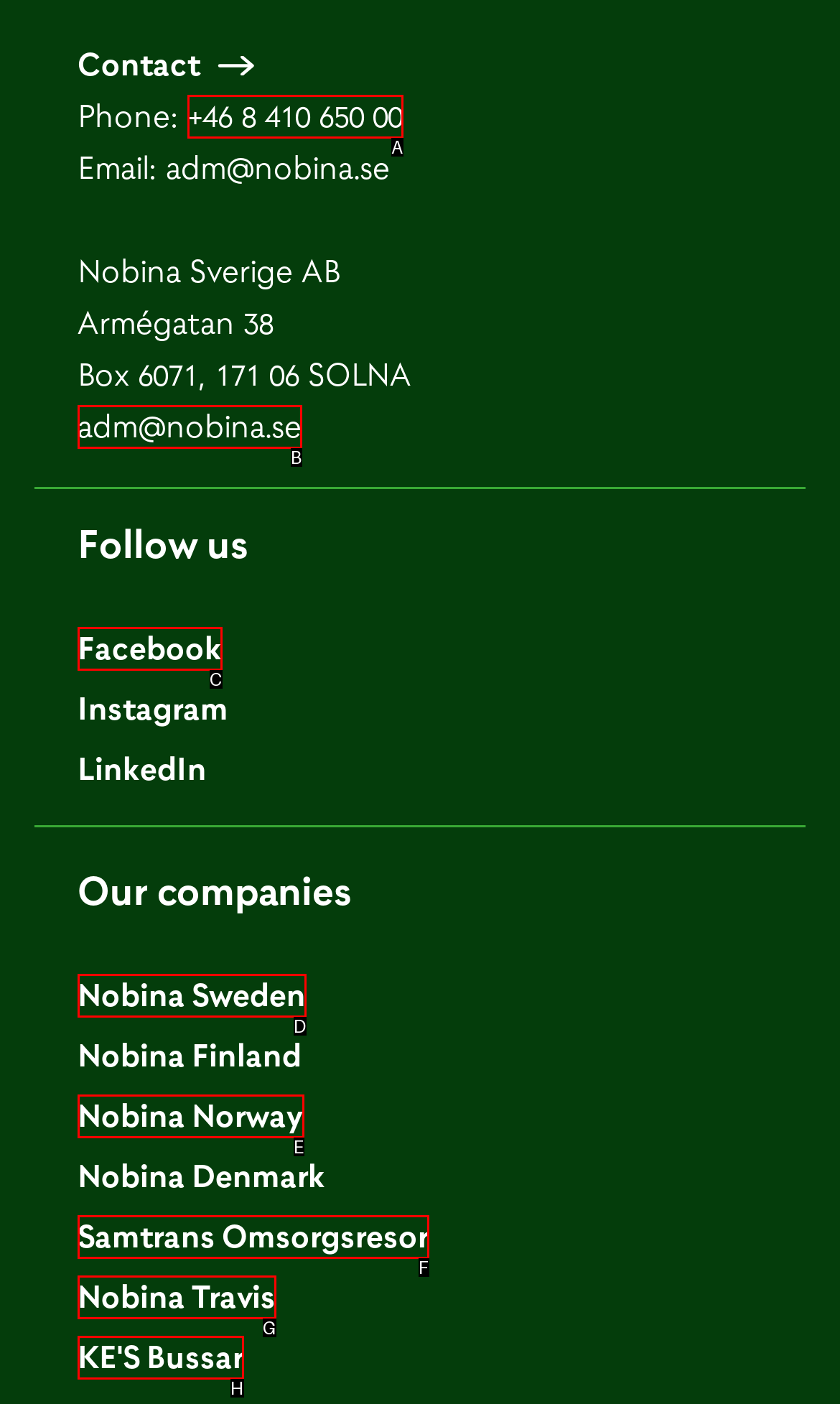Identify the option that best fits this description: +46 8 410 650 00
Answer with the appropriate letter directly.

A